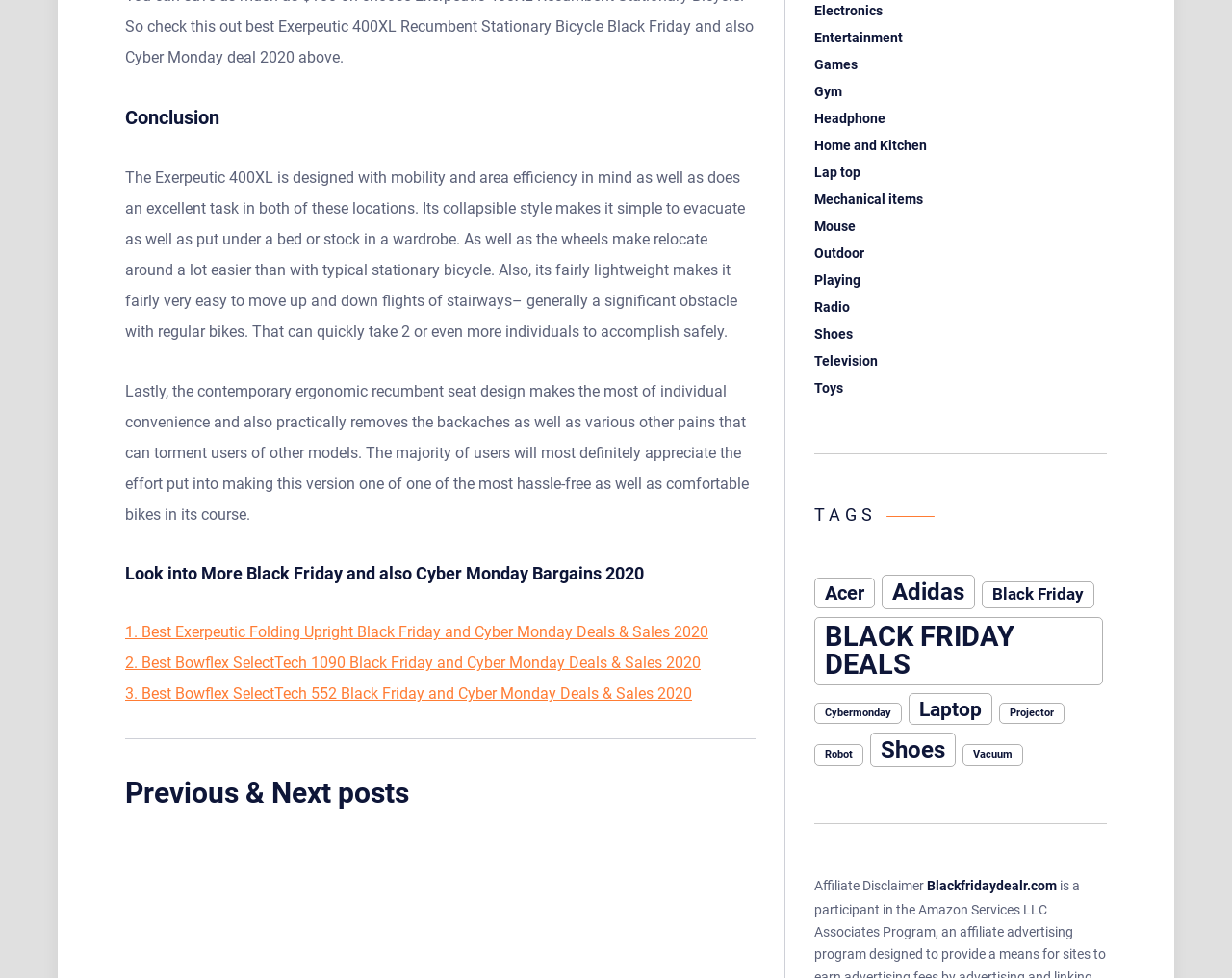Provide the bounding box coordinates for the area that should be clicked to complete the instruction: "Check out the Affiliate Disclaimer".

[0.661, 0.898, 0.752, 0.914]